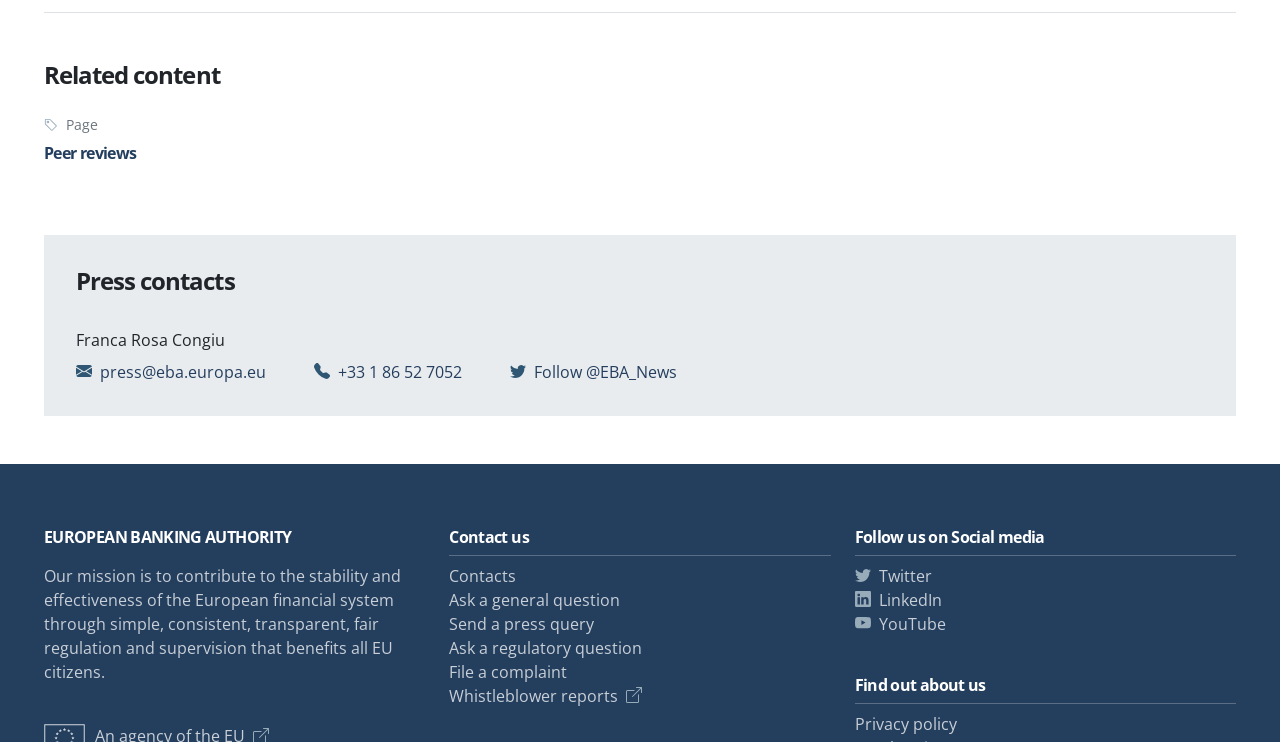Highlight the bounding box coordinates of the region I should click on to meet the following instruction: "Check Twitter".

[0.668, 0.761, 0.728, 0.791]